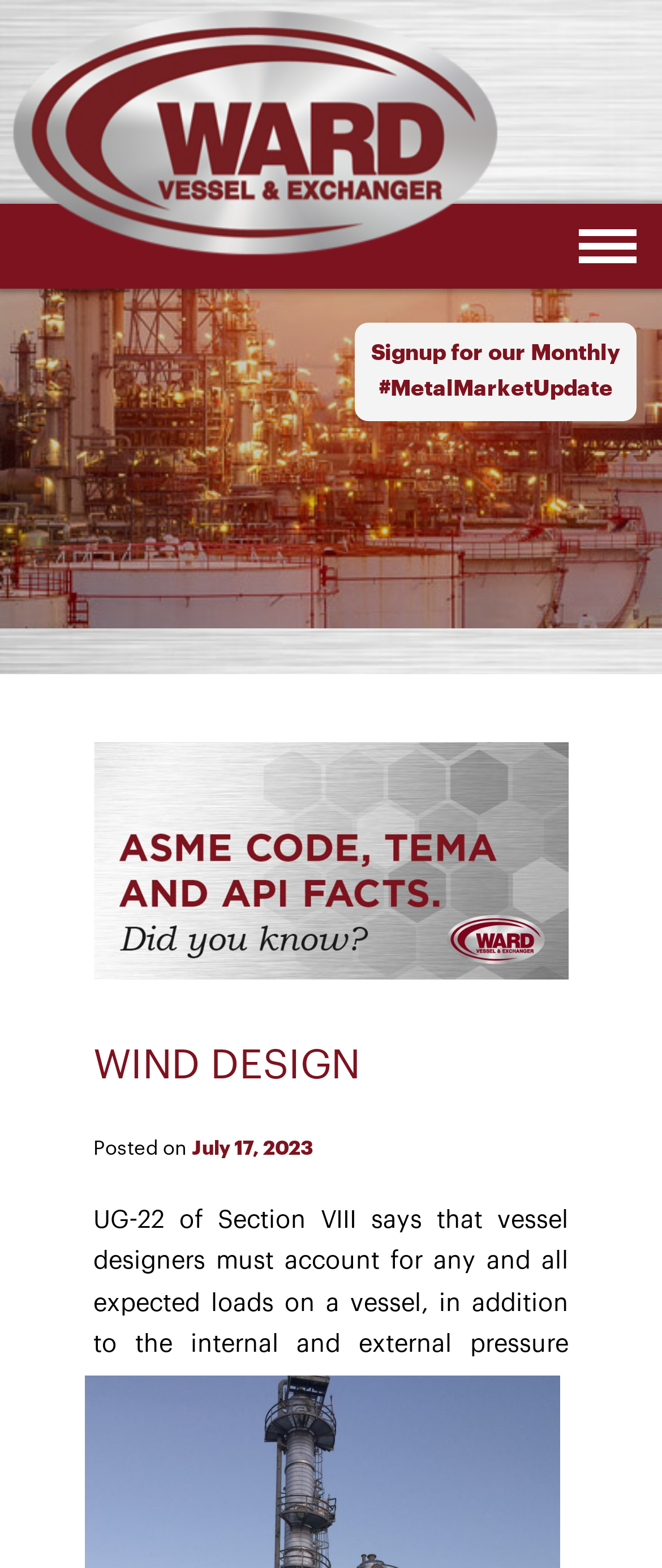Identify the bounding box for the UI element described as: "July 17, 2023". The coordinates should be four float numbers between 0 and 1, i.e., [left, top, right, bottom].

[0.29, 0.726, 0.474, 0.739]